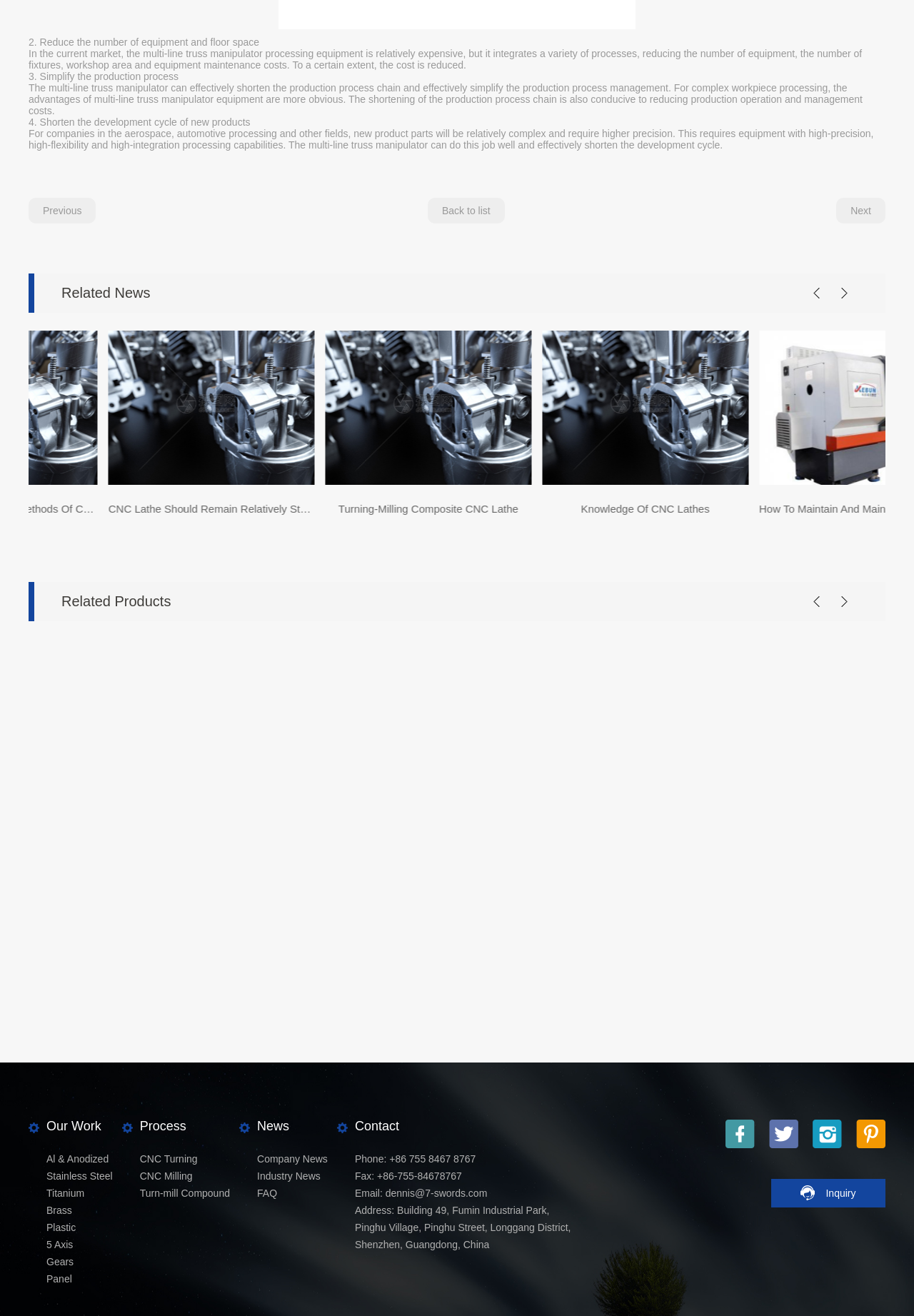Pinpoint the bounding box coordinates of the element you need to click to execute the following instruction: "Click on 'Next'". The bounding box should be represented by four float numbers between 0 and 1, in the format [left, top, right, bottom].

[0.915, 0.15, 0.969, 0.17]